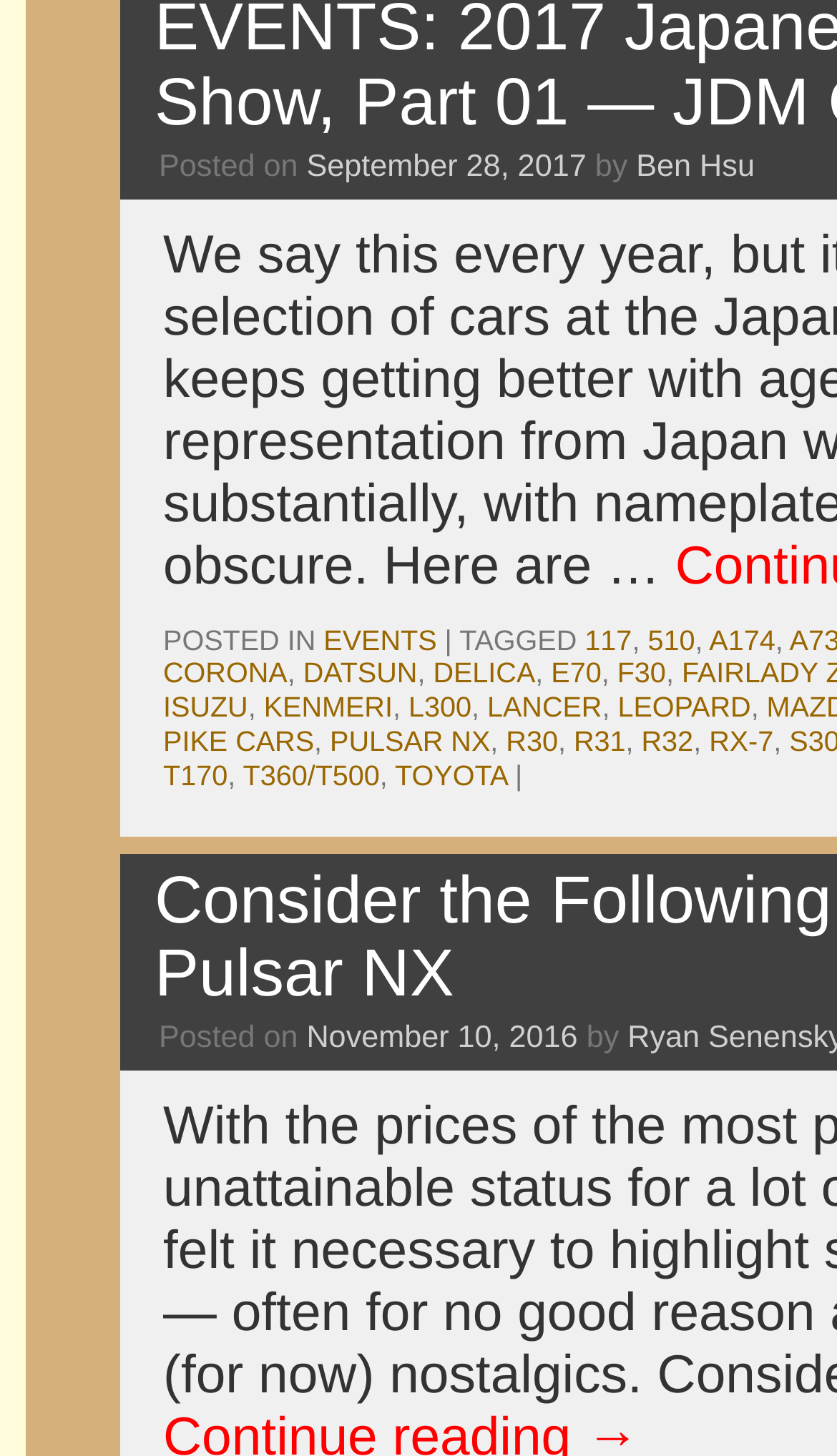Find the bounding box coordinates of the clickable area required to complete the following action: "Read older post".

[0.366, 0.702, 0.69, 0.725]